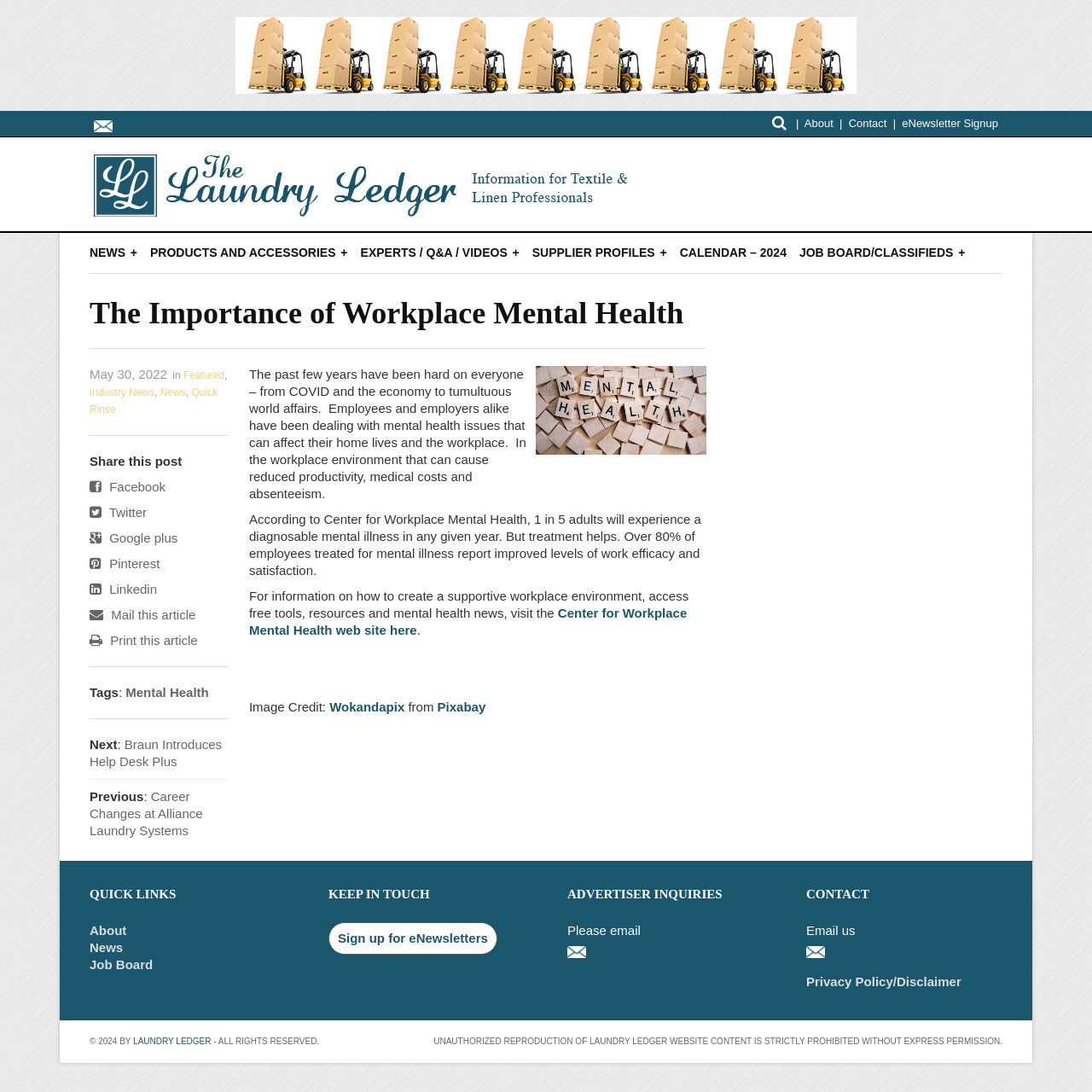Find the bounding box coordinates for the UI element that matches this description: "Sign up for eNewsletters".

[0.301, 0.845, 0.455, 0.874]